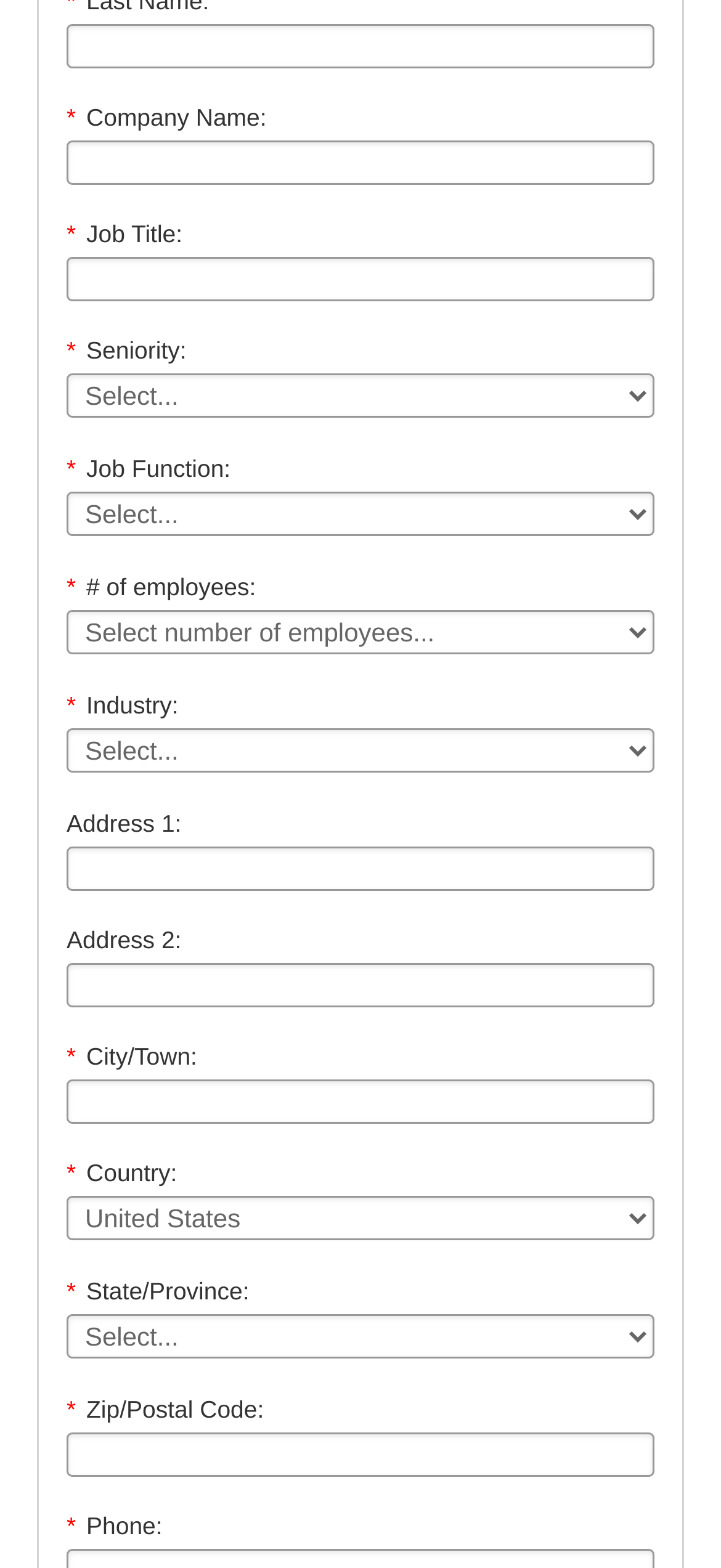Find the bounding box coordinates for the area that should be clicked to accomplish the instruction: "Enter last name".

[0.092, 0.016, 0.908, 0.044]